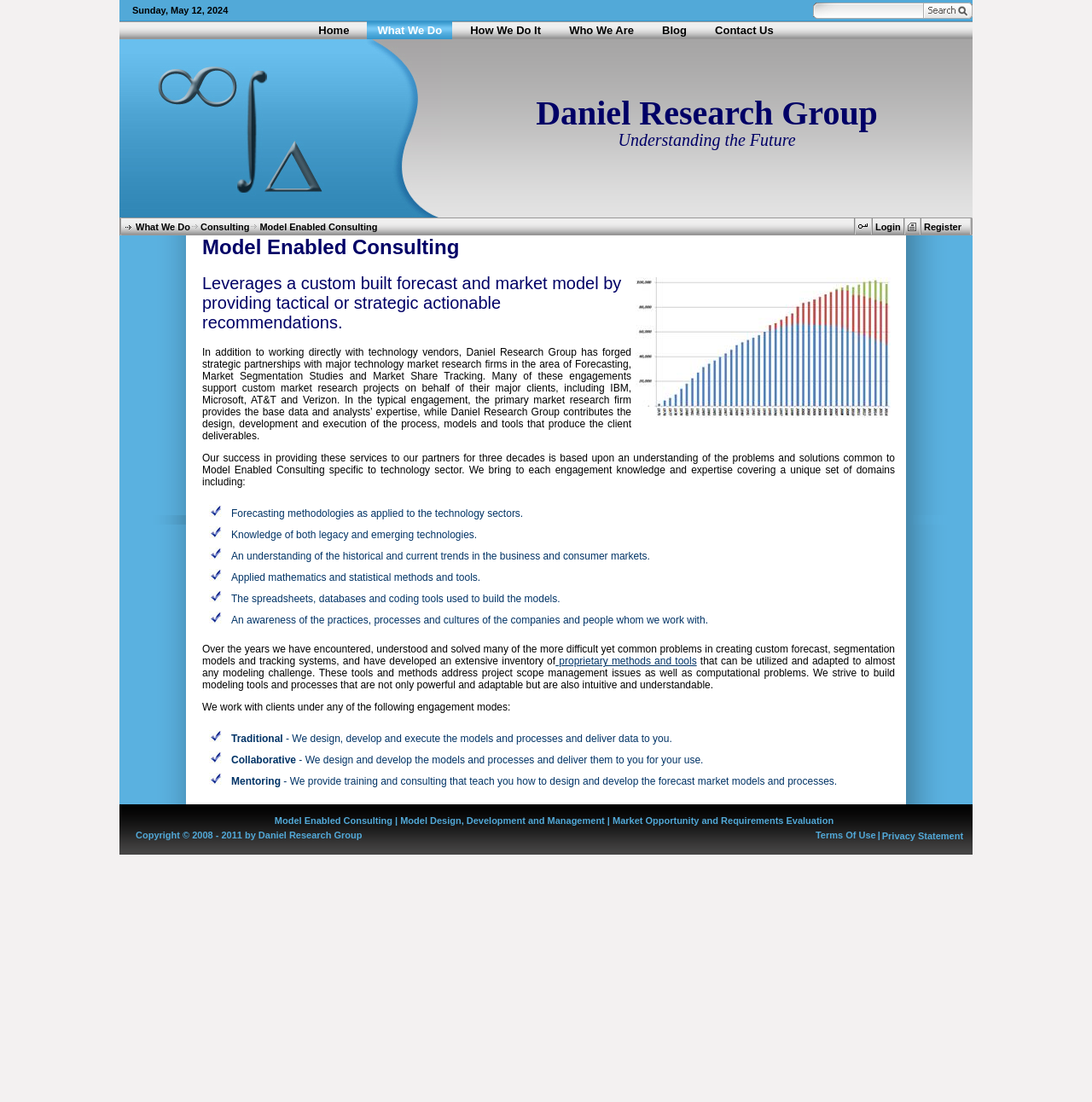Identify the bounding box coordinates of the region I need to click to complete this instruction: "read about USA artworks".

None